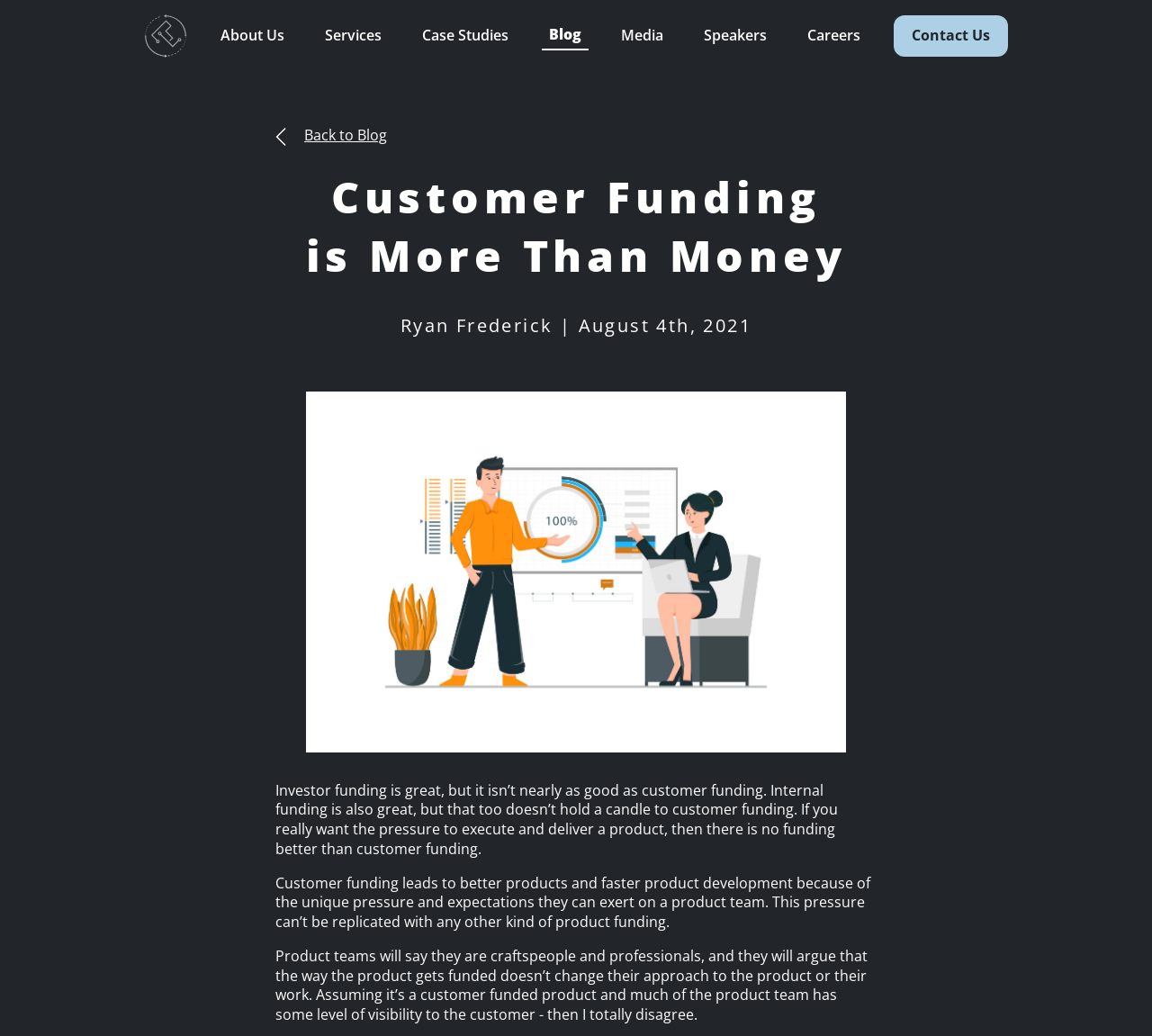What is the main idea of the blog post?
Answer the question using a single word or phrase, according to the image.

Customer funding is better